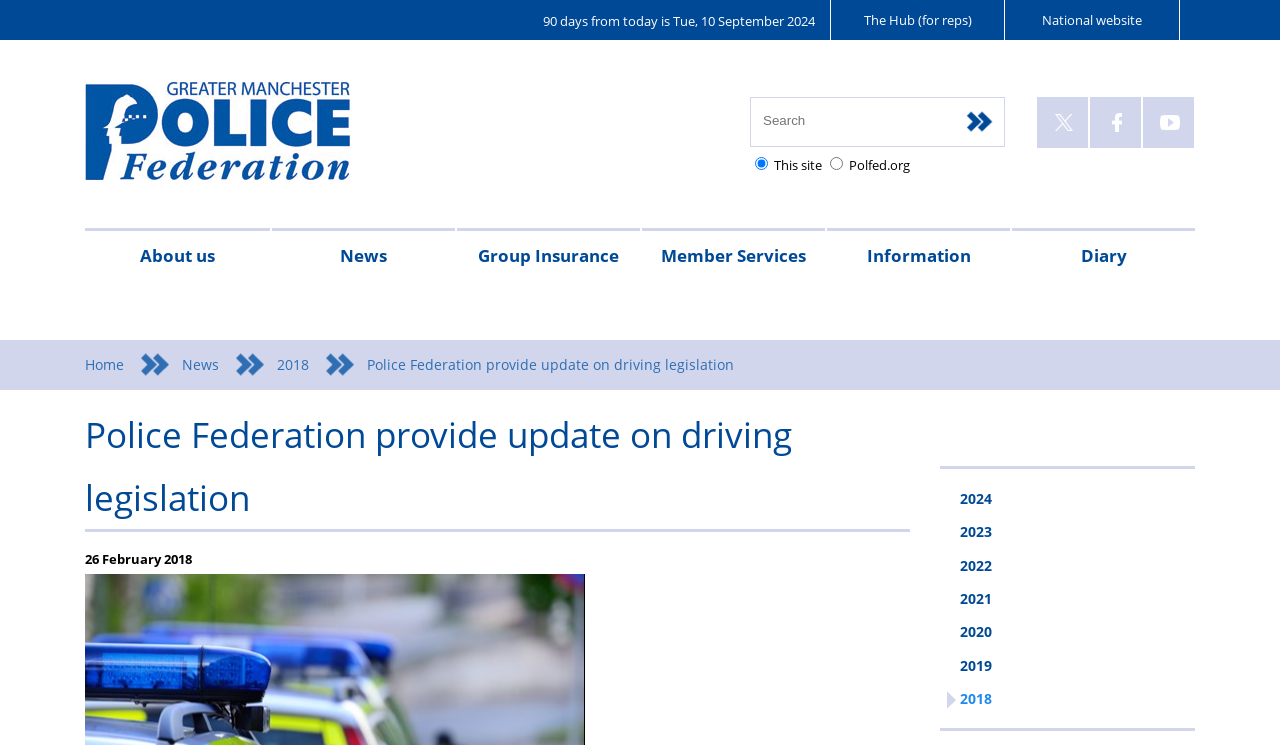What is the date 90 days from today?
Look at the image and respond with a one-word or short phrase answer.

Tue, 10 September 2024